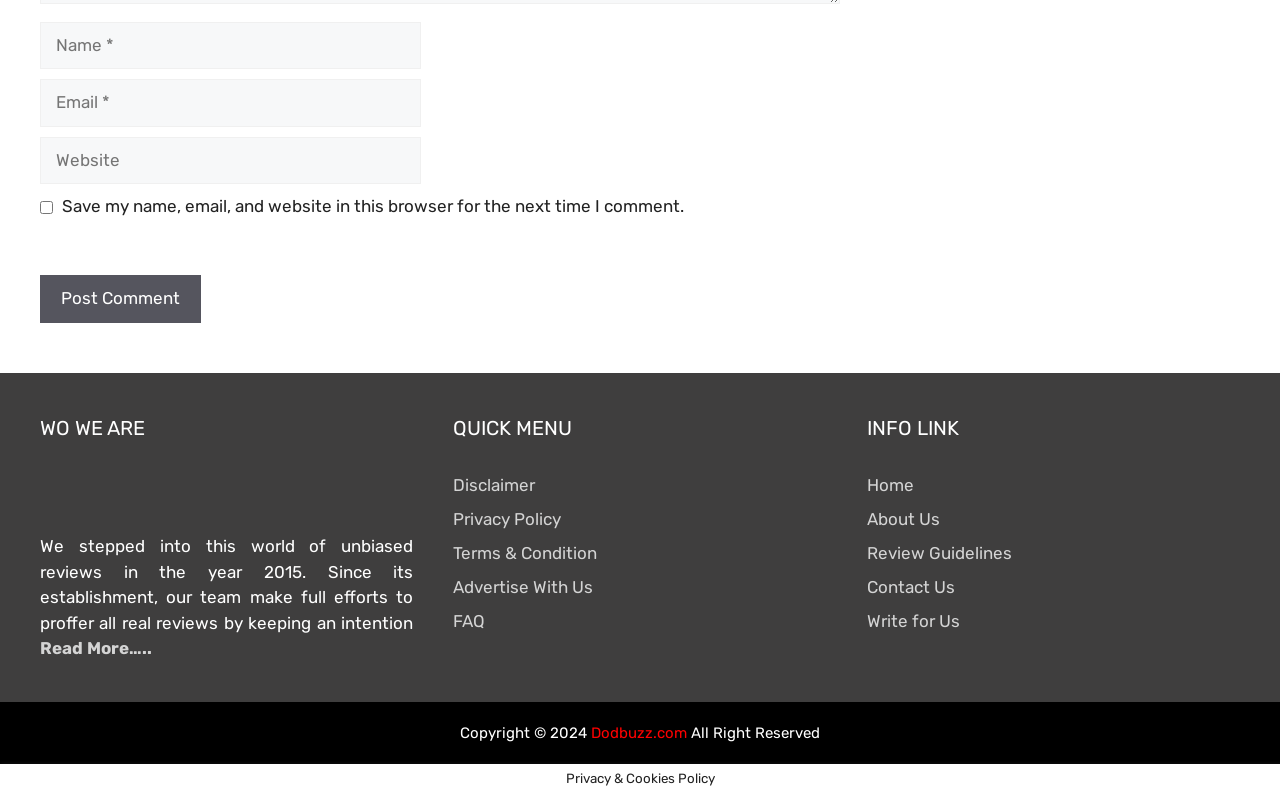What is the name of the website?
Provide a one-word or short-phrase answer based on the image.

Dodbuzz